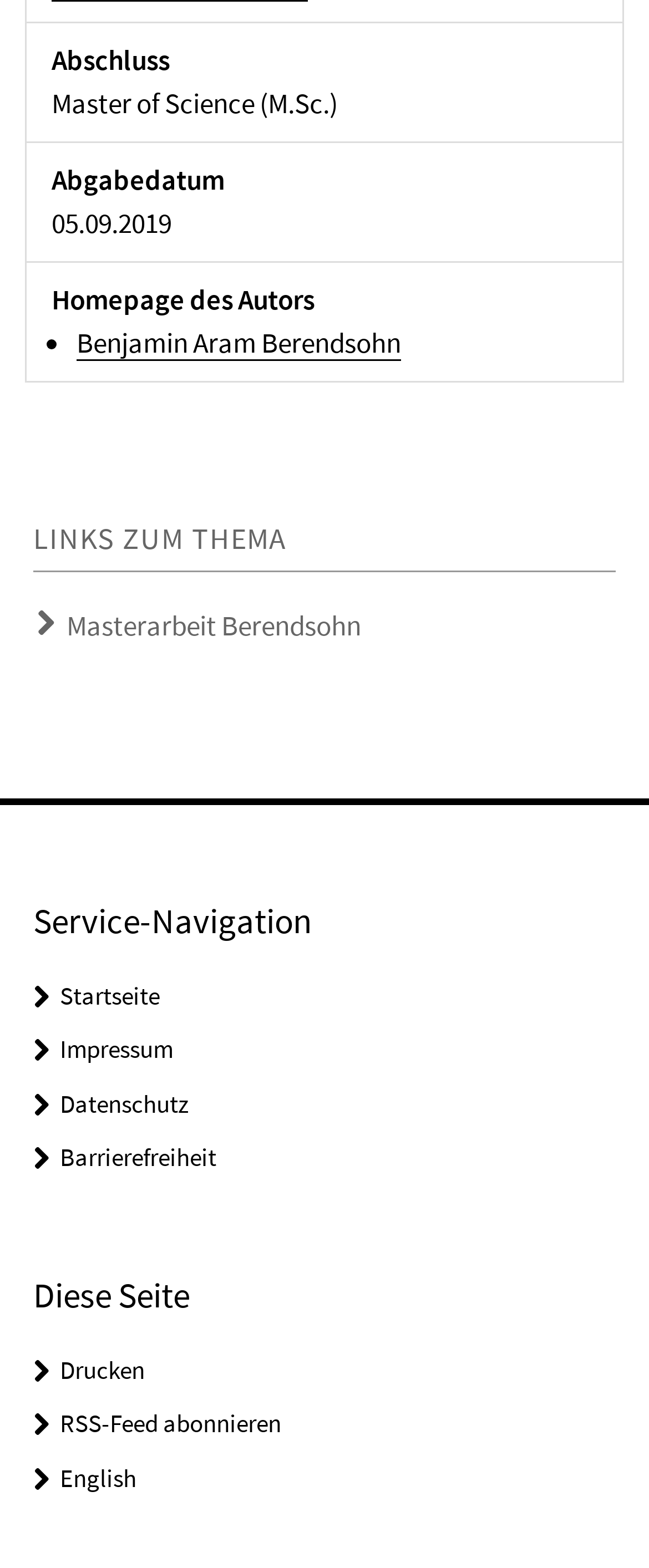Provide the bounding box coordinates in the format (top-left x, top-left y, bottom-right x, bottom-right y). All values are floating point numbers between 0 and 1. Determine the bounding box coordinate of the UI element described as: Benjamin Aram Berendsohn

[0.118, 0.206, 0.618, 0.23]